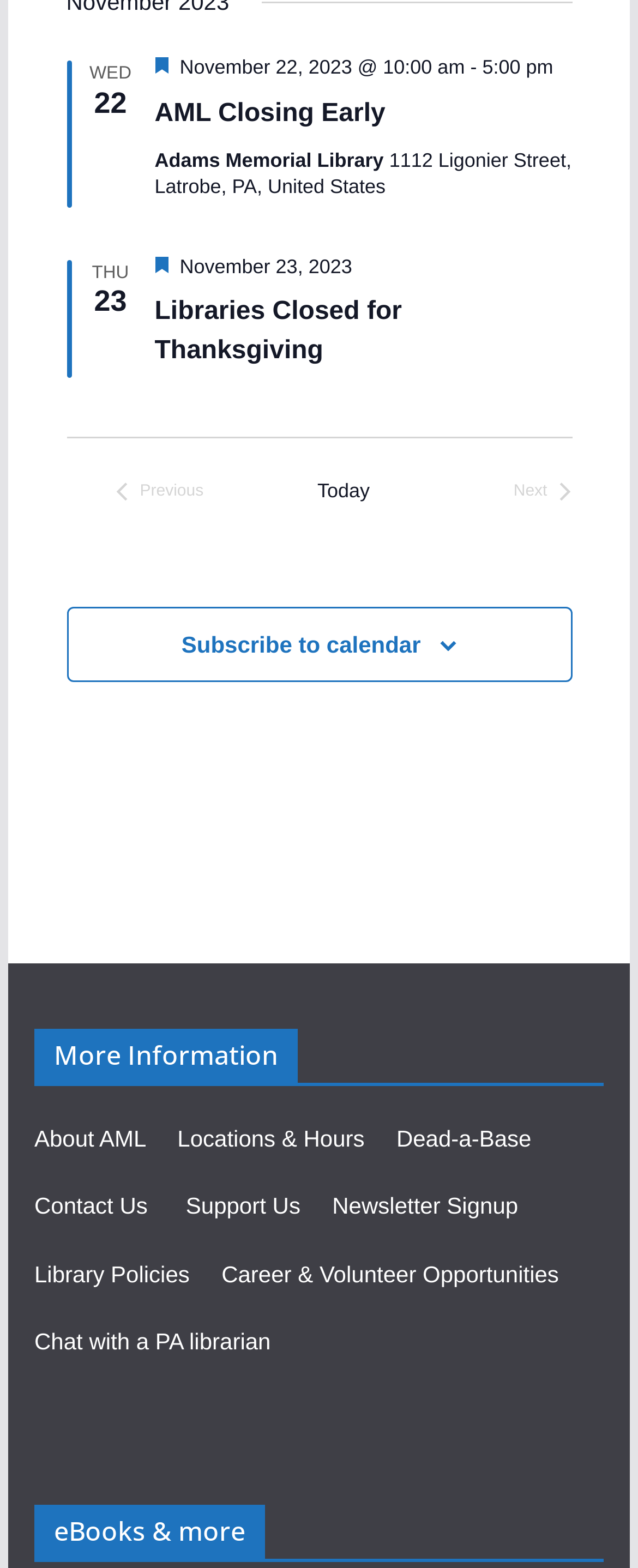Find the bounding box coordinates of the clickable element required to execute the following instruction: "Click on the 'Libraries Closed for Thanksgiving' link". Provide the coordinates as four float numbers between 0 and 1, i.e., [left, top, right, bottom].

[0.242, 0.19, 0.63, 0.234]